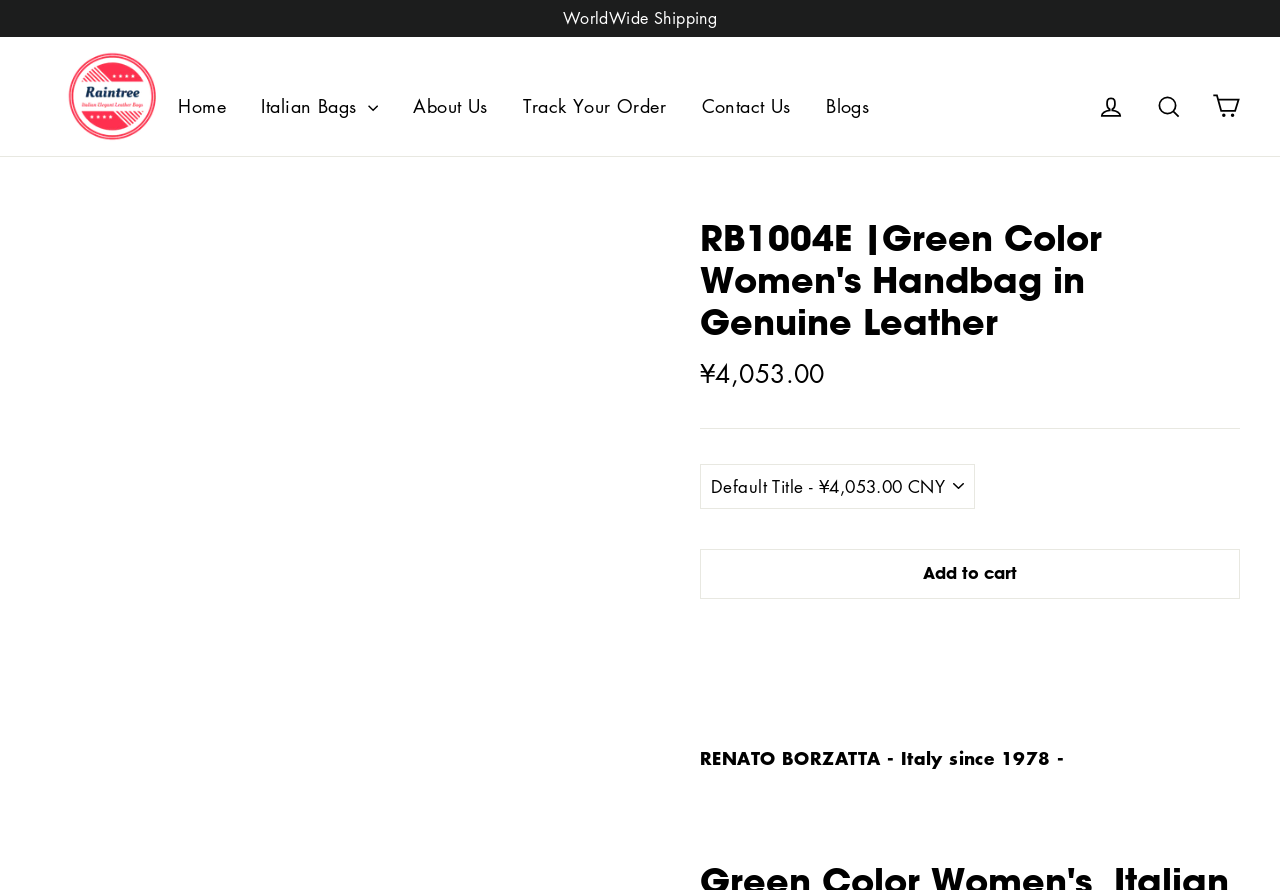Please specify the bounding box coordinates of the element that should be clicked to execute the given instruction: 'View the cart'. Ensure the coordinates are four float numbers between 0 and 1, expressed as [left, top, right, bottom].

[0.938, 0.095, 0.978, 0.143]